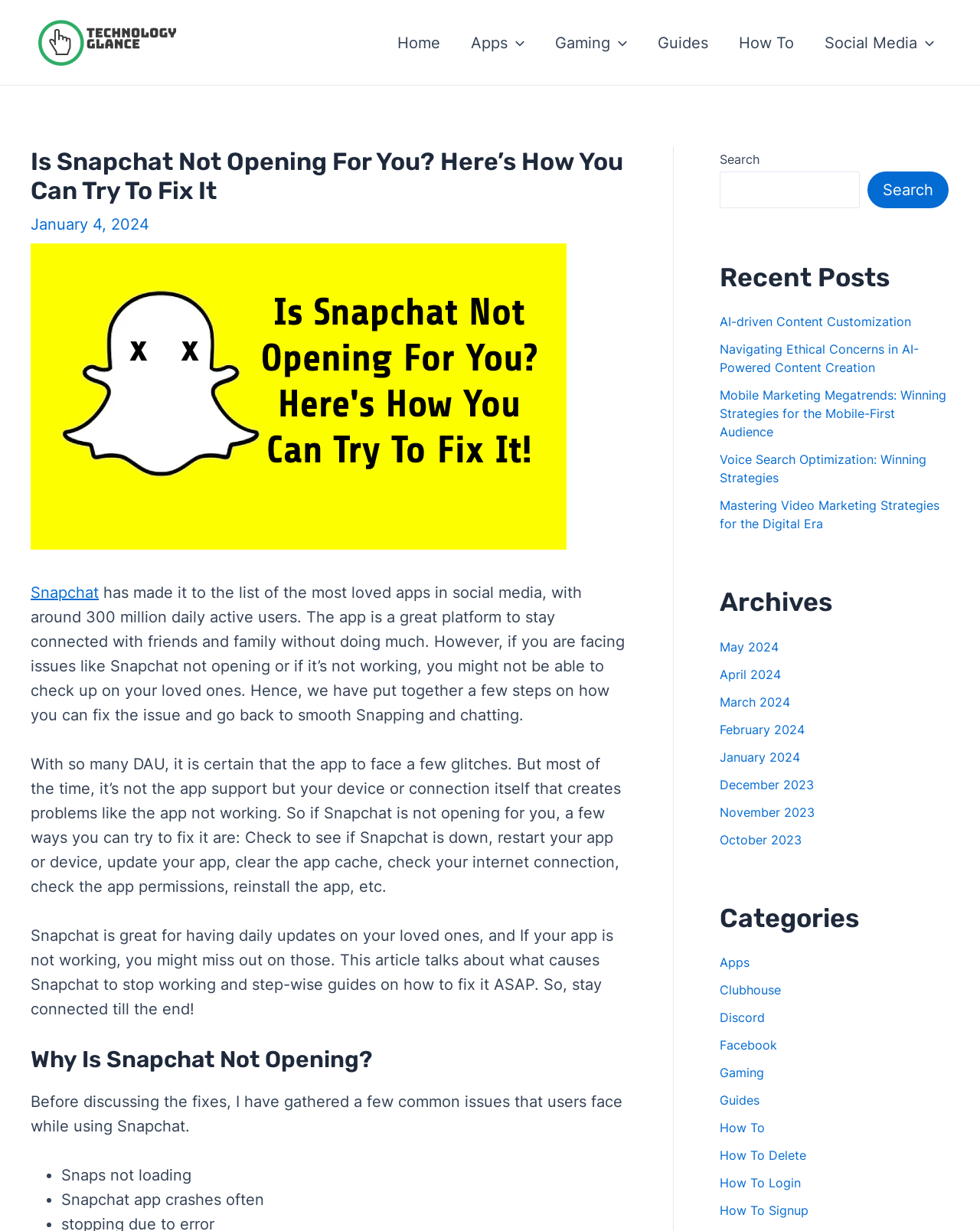Show the bounding box coordinates of the element that should be clicked to complete the task: "Click on the 'Home' link".

[0.39, 0.01, 0.465, 0.059]